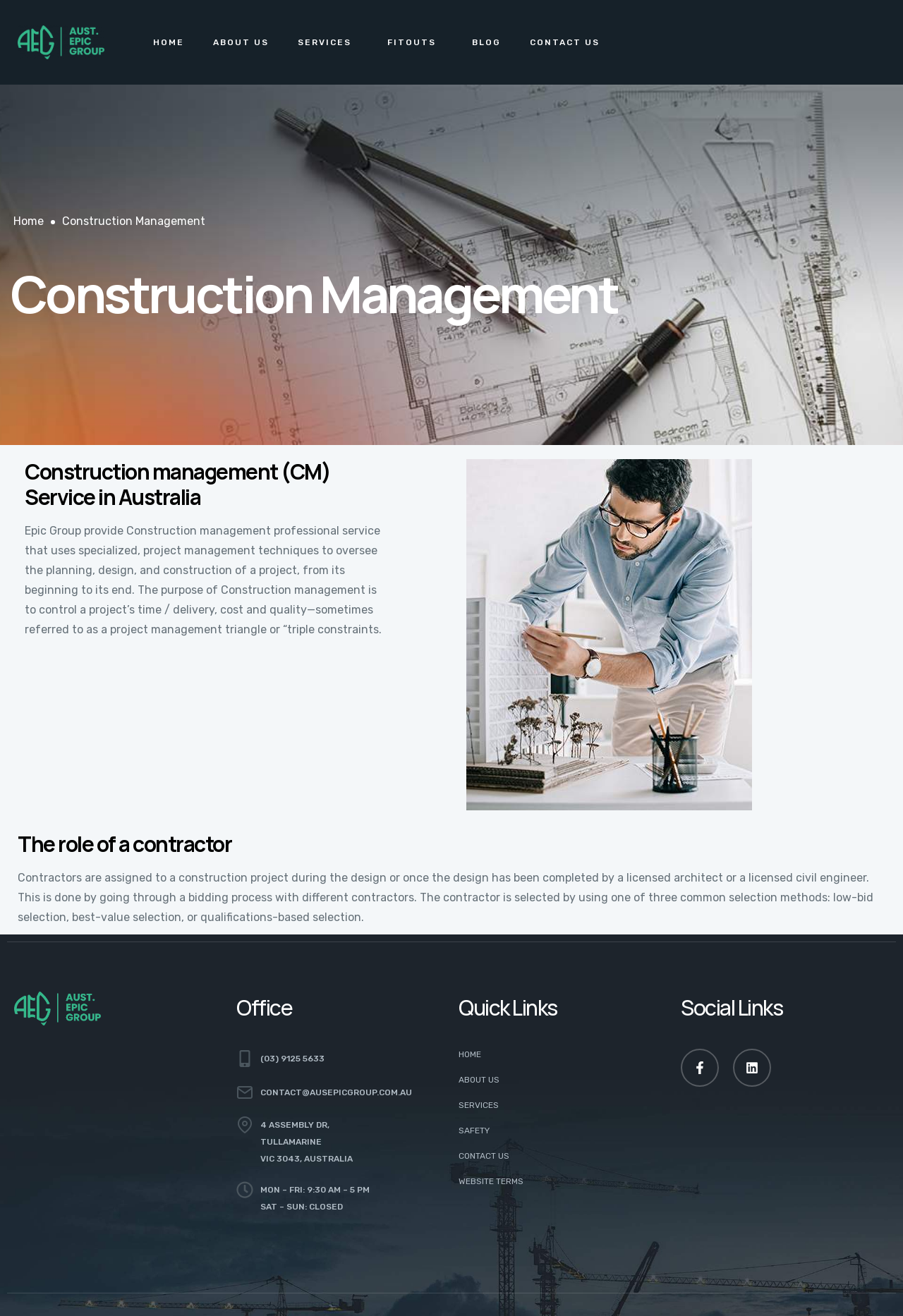Find the bounding box coordinates for the area that must be clicked to perform this action: "Learn about the role of a contractor".

[0.02, 0.632, 0.98, 0.651]